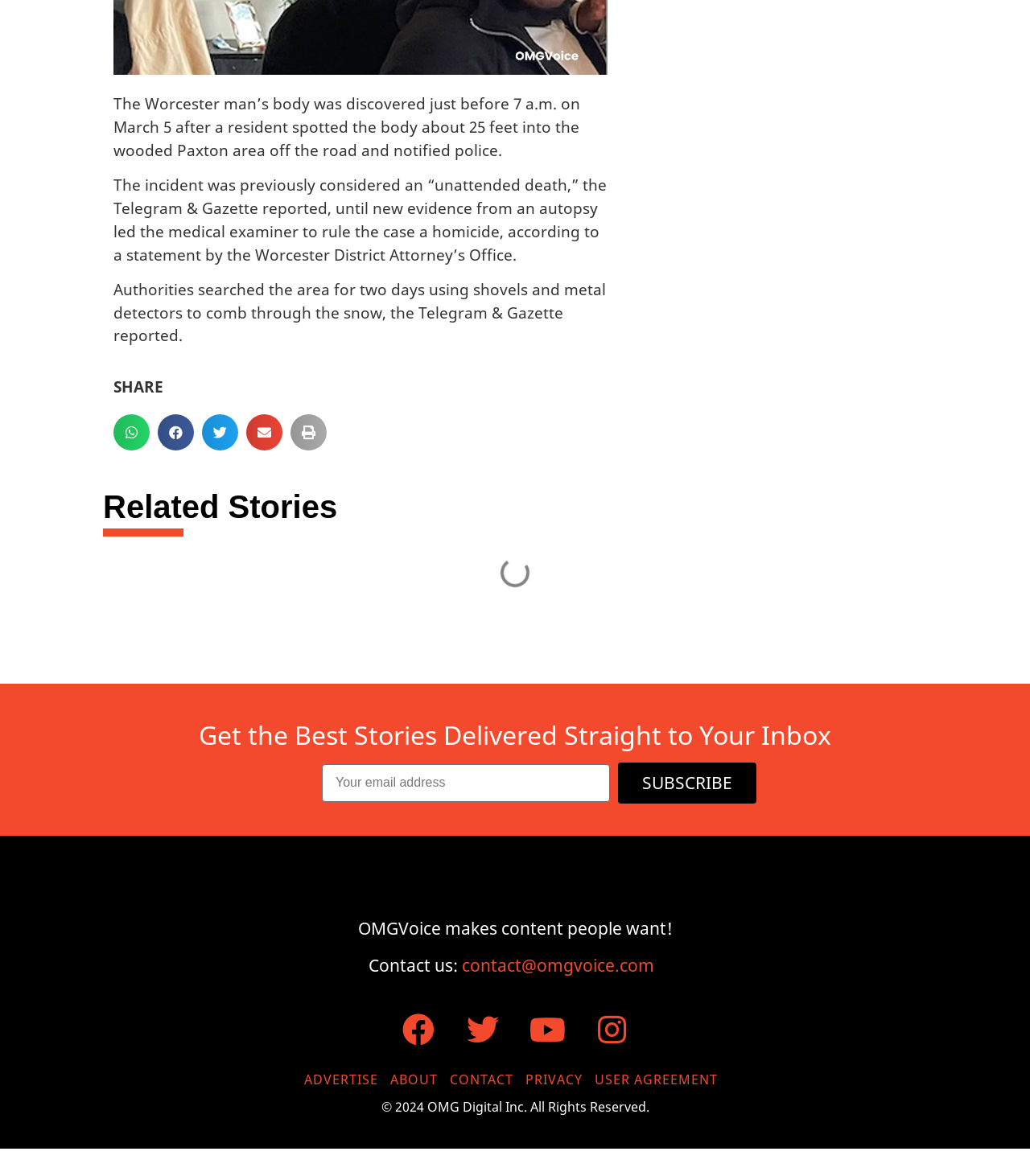Predict the bounding box of the UI element based on the description: "aria-label="Share on whatsapp"". The coordinates should be four float numbers between 0 and 1, formatted as [left, top, right, bottom].

[0.11, 0.352, 0.146, 0.383]